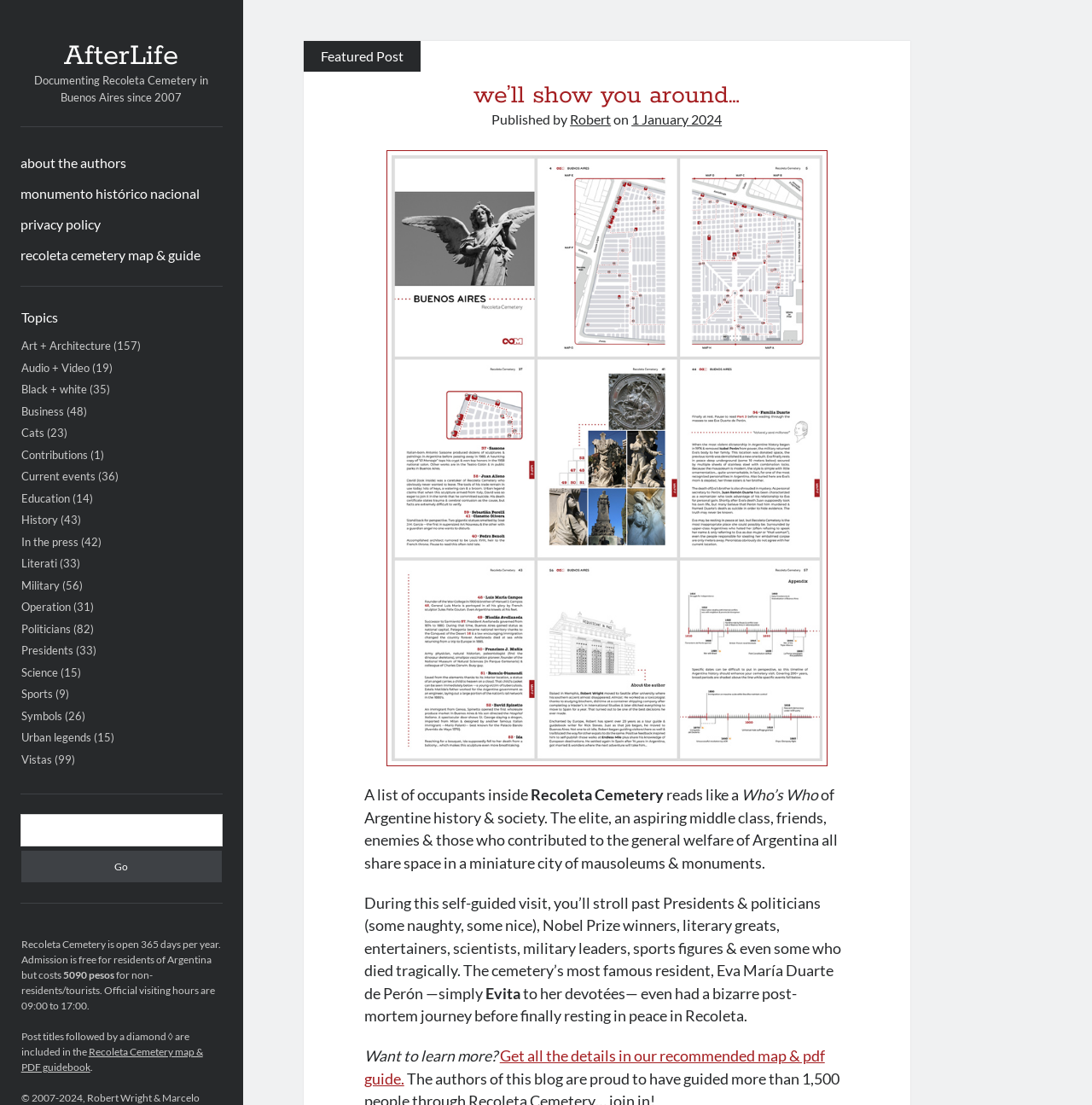Please reply to the following question with a single word or a short phrase:
What is the name of the author of the featured post?

Robert